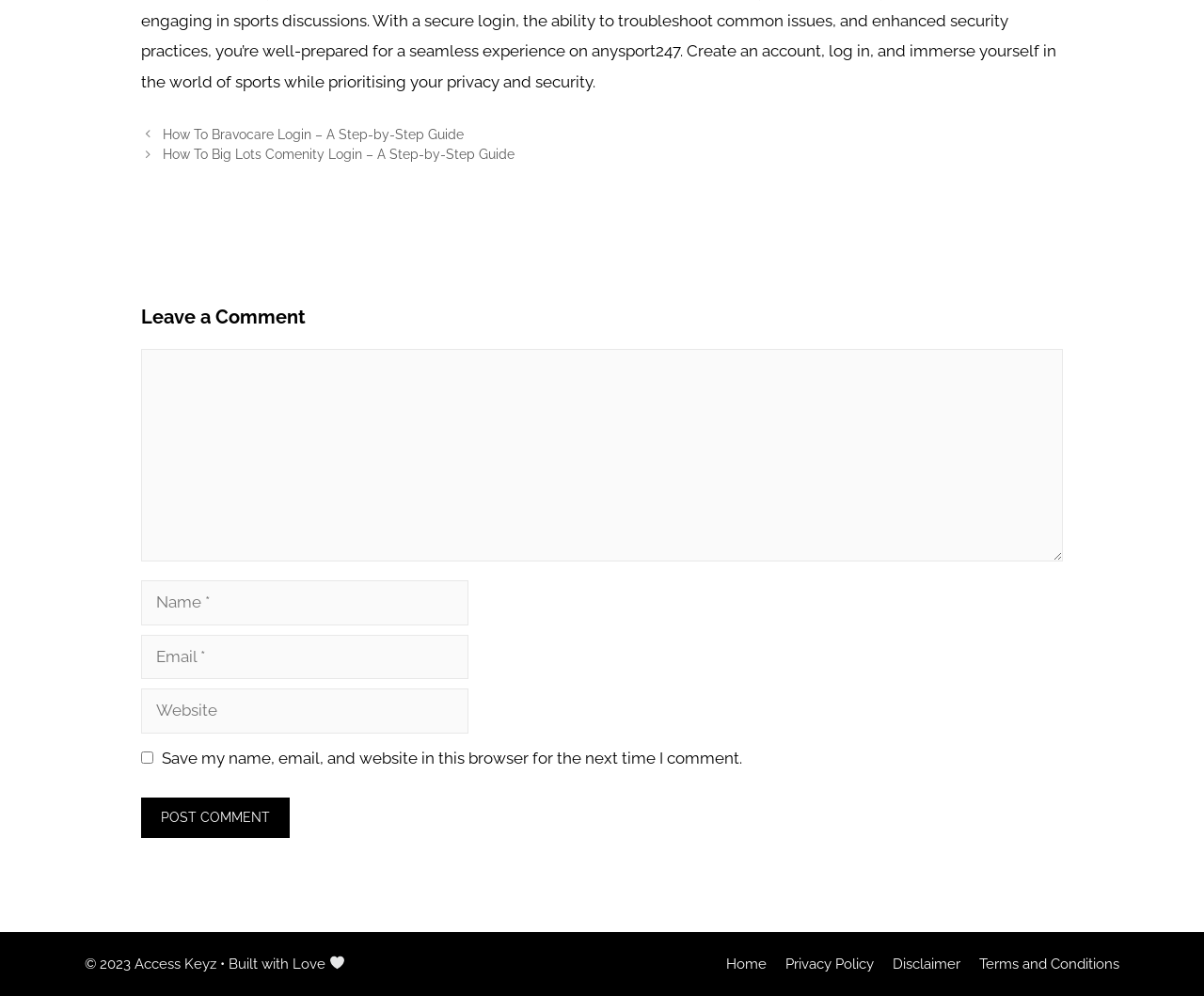What is the copyright year?
Based on the image, answer the question with as much detail as possible.

The copyright notice at the bottom of the page reads '© 2023 Access Keyz • Built with Love', indicating that the copyright year is 2023.